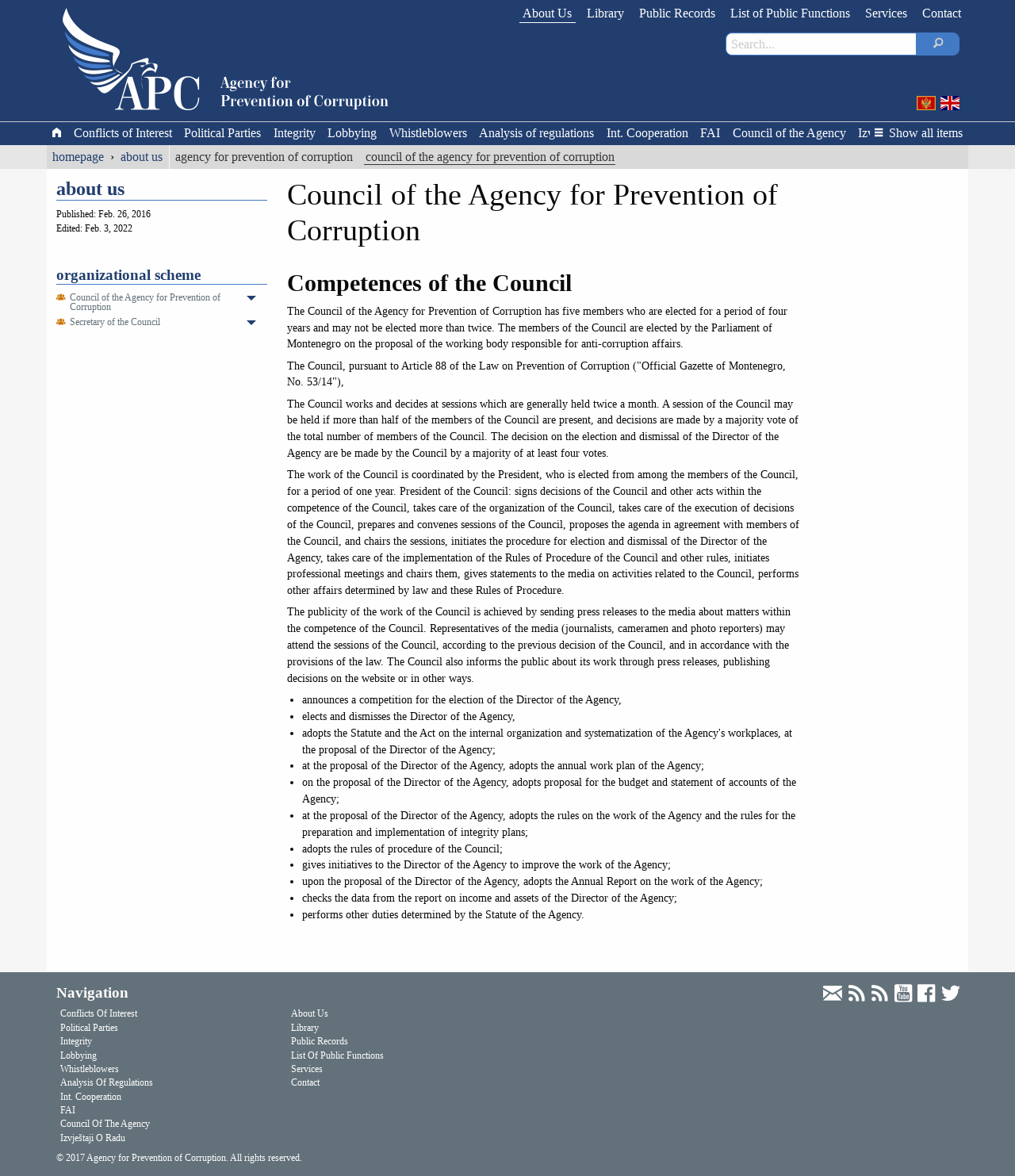Identify and provide the bounding box for the element described by: "Izvještaji o radu".

[0.06, 0.963, 0.259, 0.972]